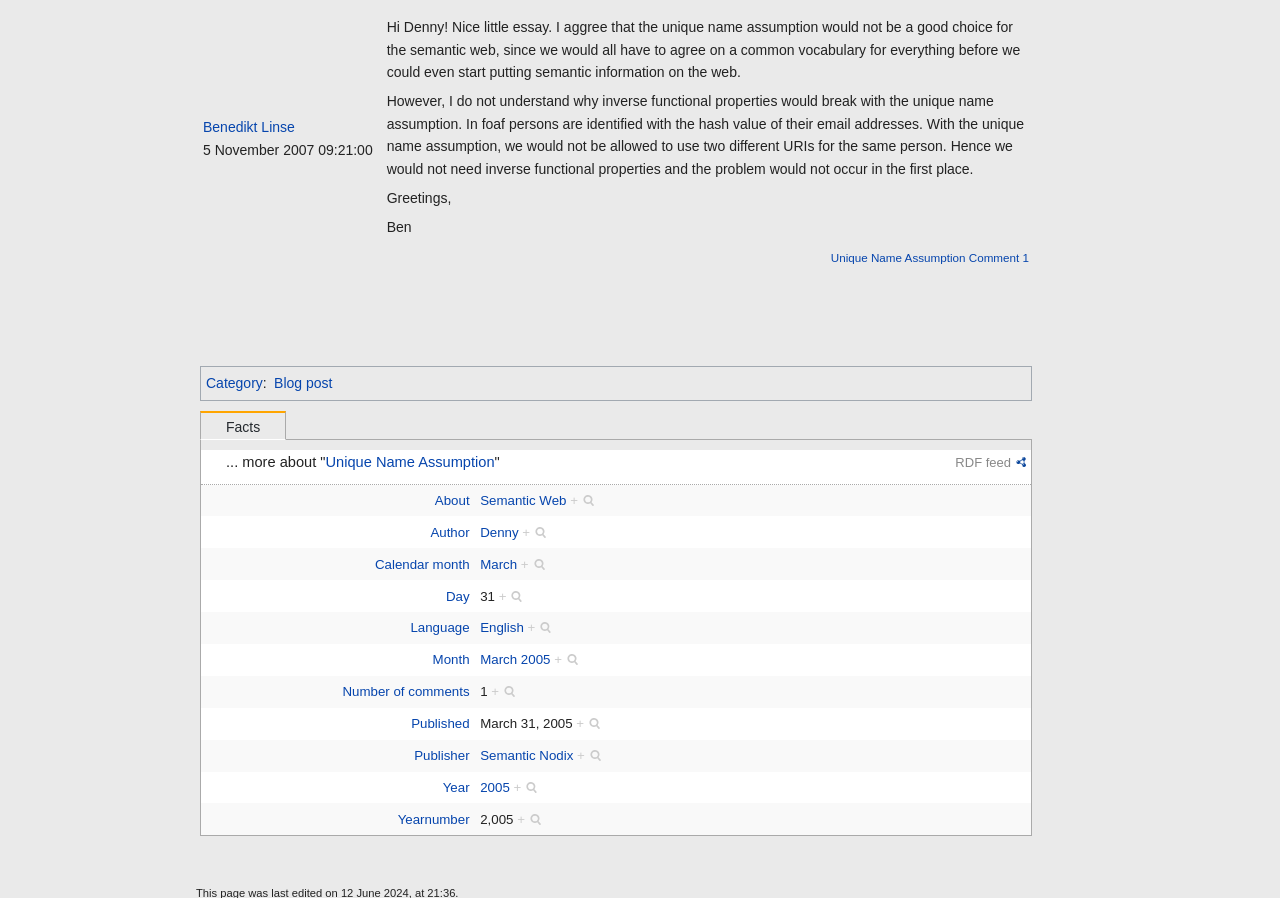Please identify the bounding box coordinates of the clickable region that I should interact with to perform the following instruction: "Visit the about page". The coordinates should be expressed as four float numbers between 0 and 1, i.e., [left, top, right, bottom].

[0.34, 0.549, 0.367, 0.566]